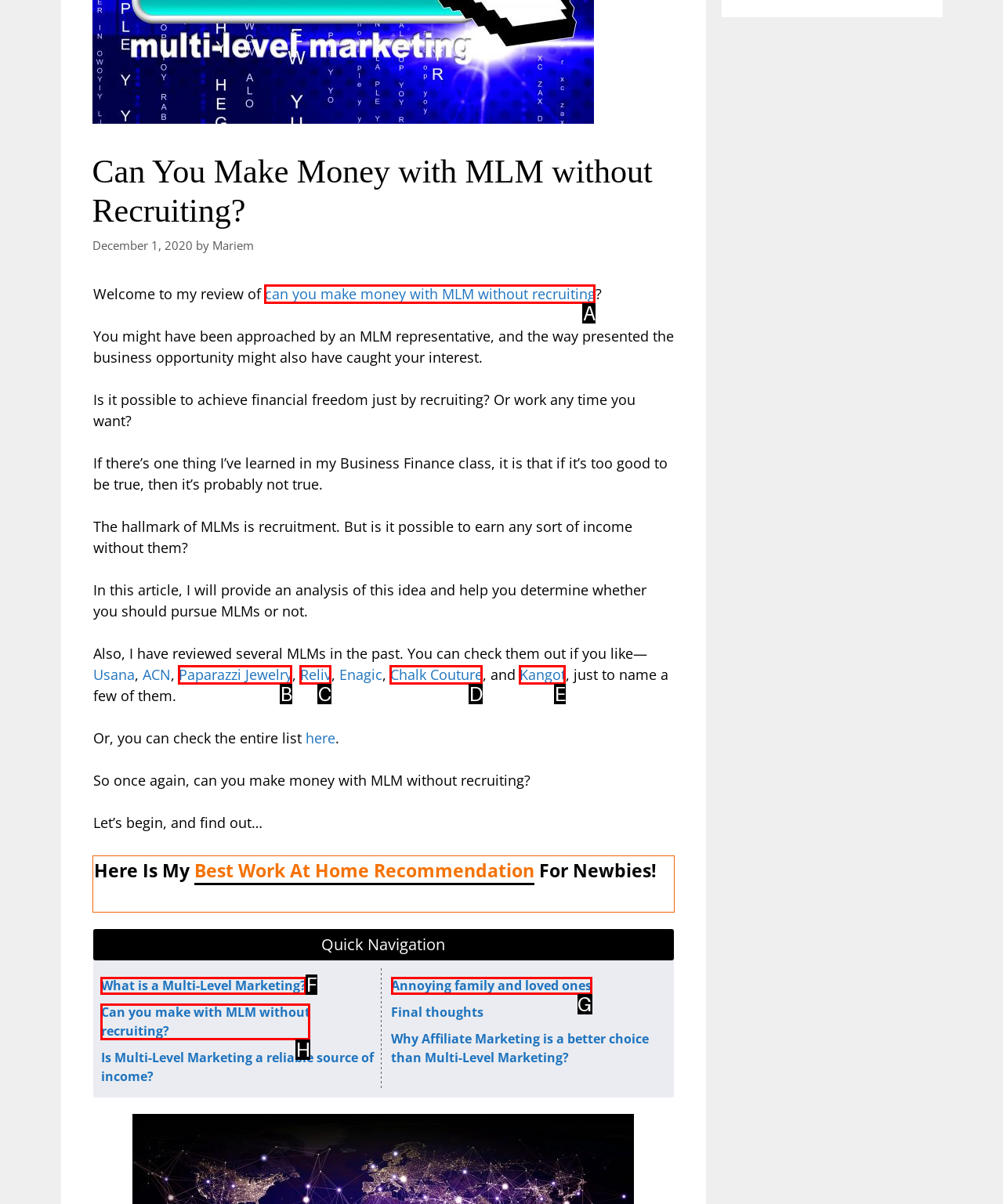Pick the option that corresponds to: Speaking
Provide the letter of the correct choice.

None